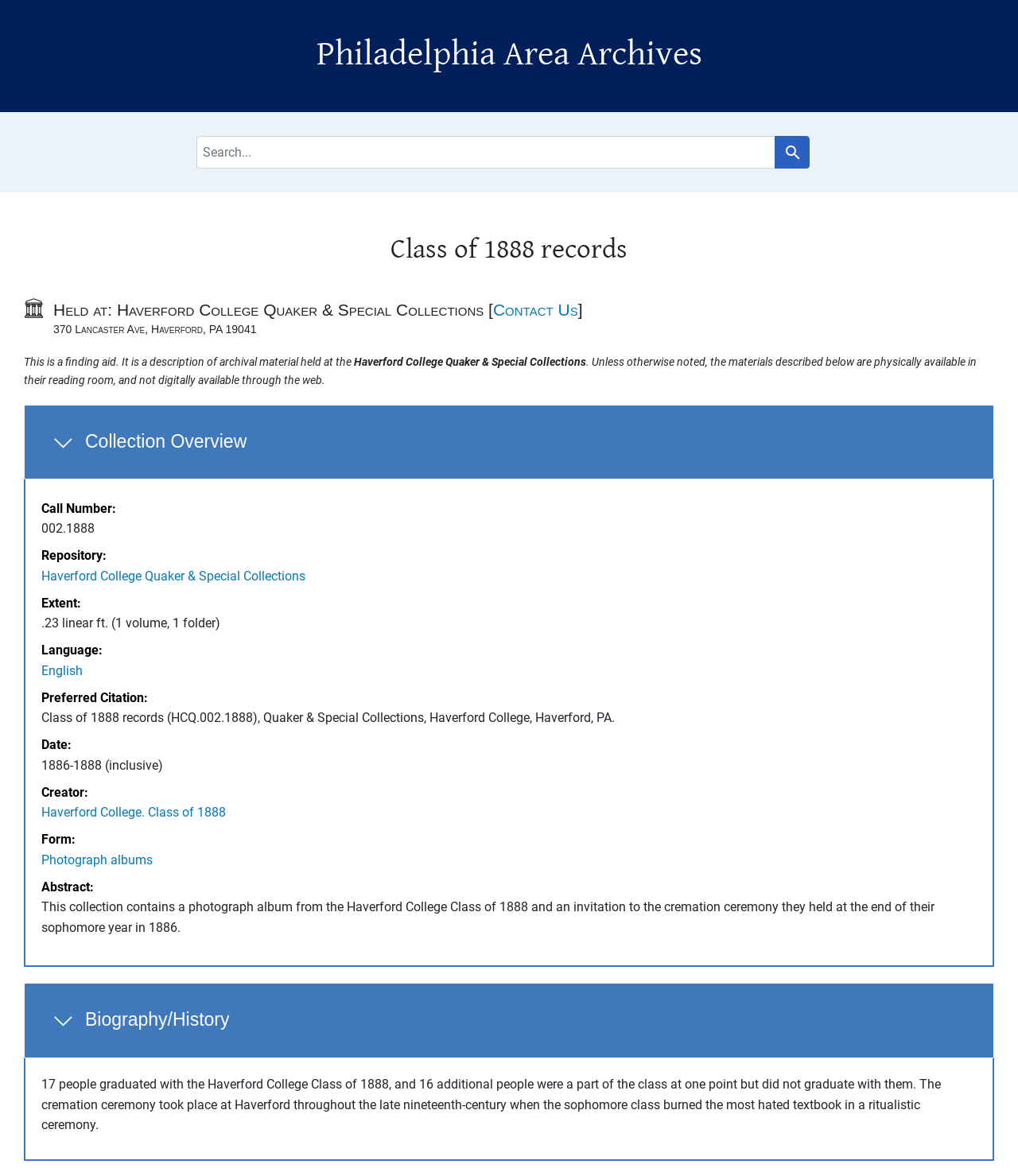Extract the heading text from the webpage.

Philadelphia Area Archives